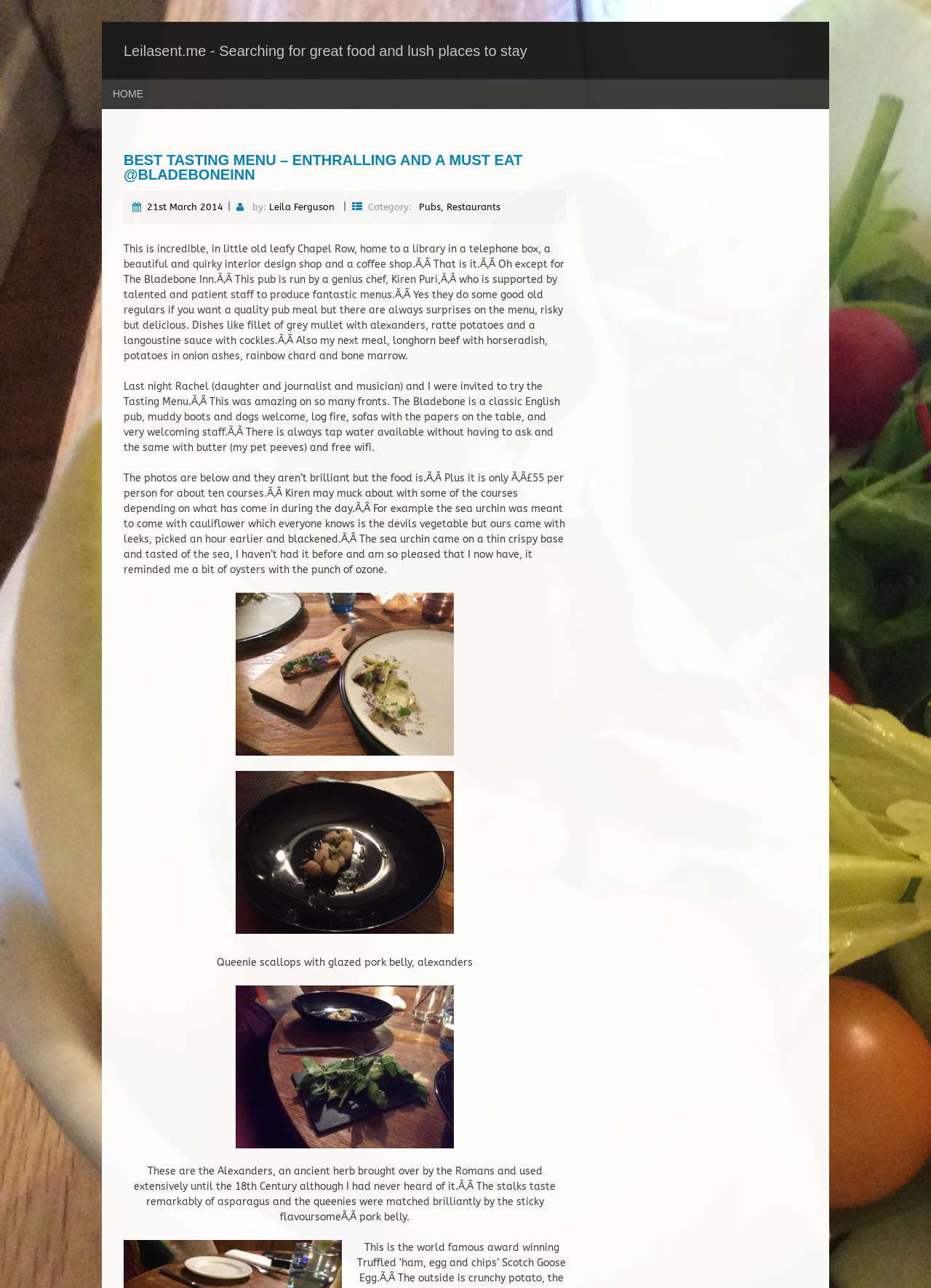Specify the bounding box coordinates of the area that needs to be clicked to achieve the following instruction: "Click on '21st March 2014'".

[0.158, 0.156, 0.24, 0.165]